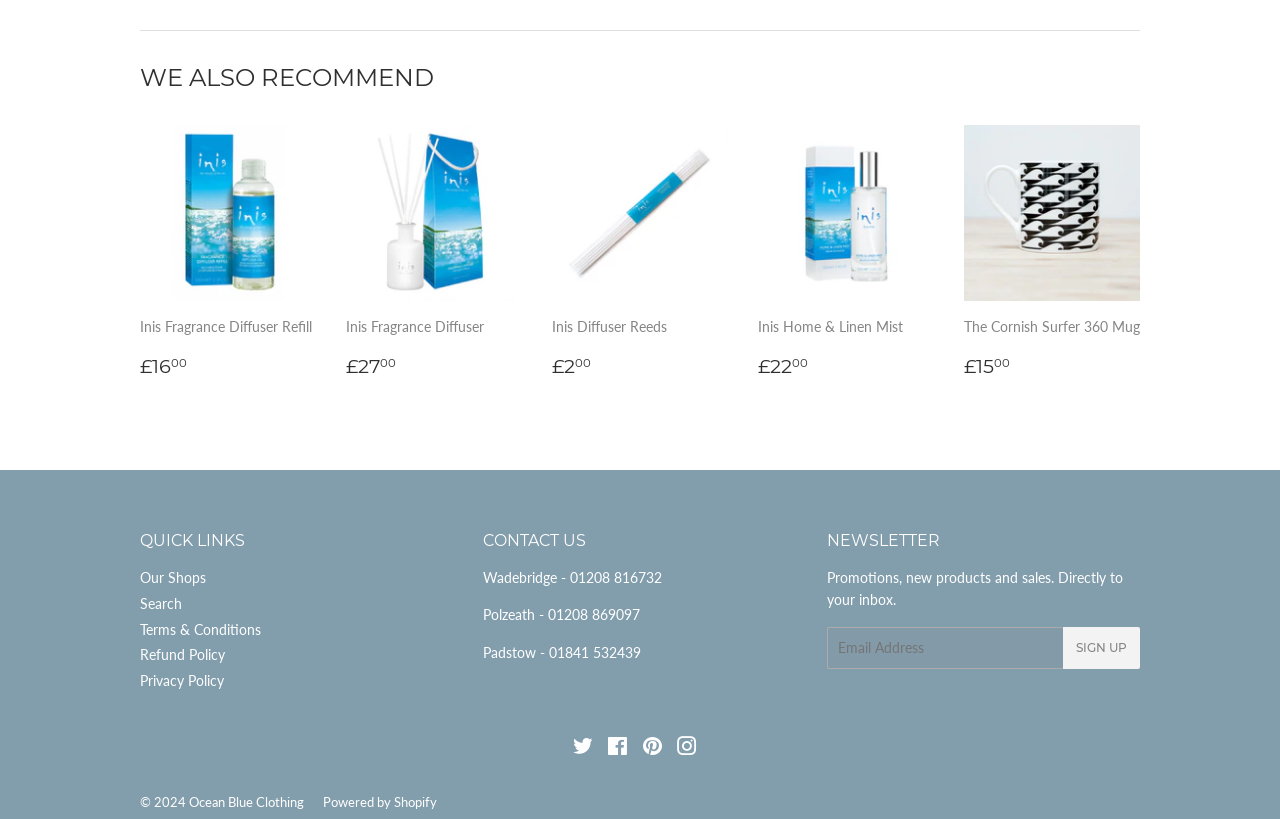Bounding box coordinates should be provided in the format (top-left x, top-left y, bottom-right x, bottom-right y) with all values between 0 and 1. Identify the bounding box for this UI element: Powered by Shopify

[0.252, 0.969, 0.341, 0.989]